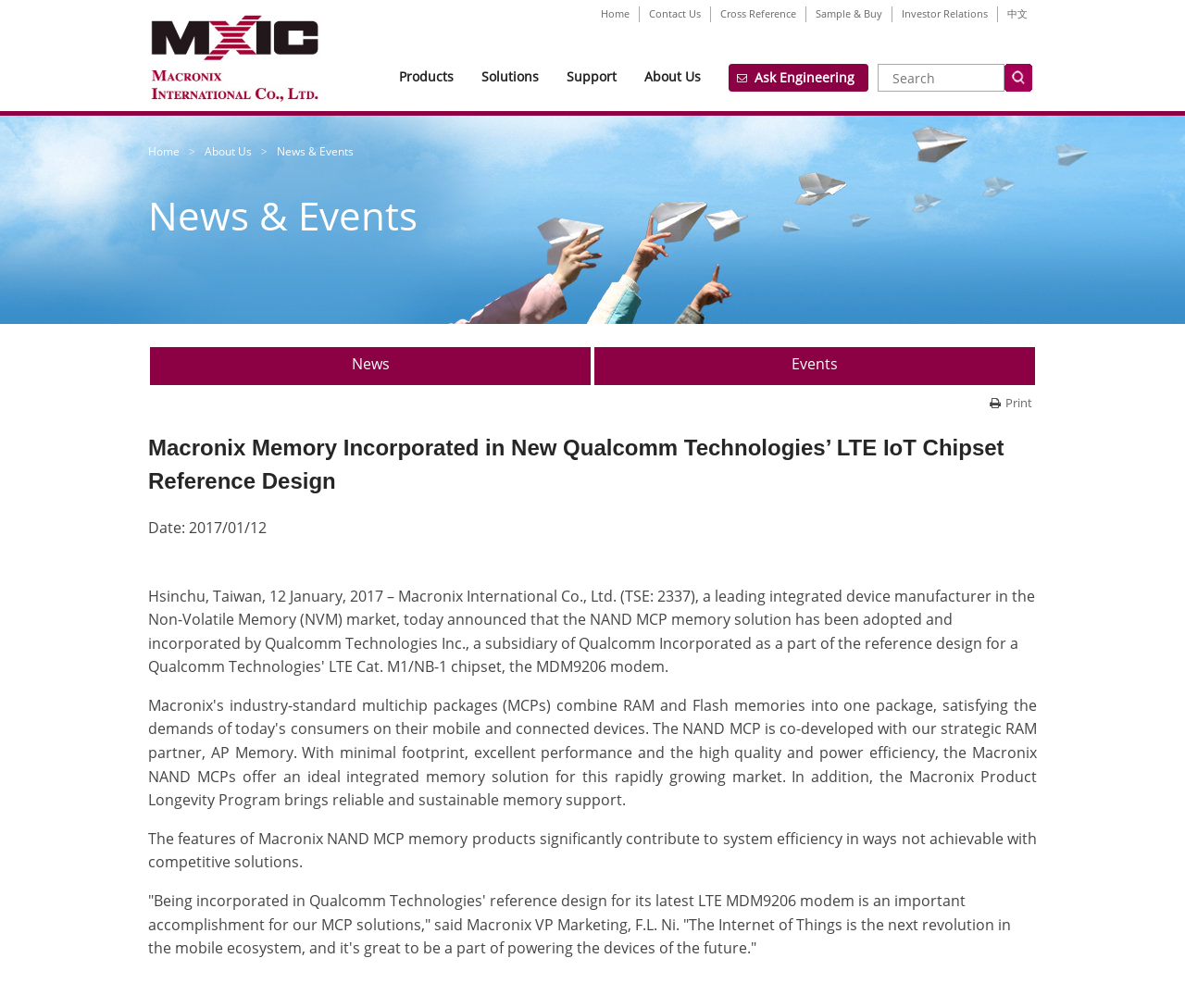Please determine the bounding box coordinates of the area that needs to be clicked to complete this task: 'View News'. The coordinates must be four float numbers between 0 and 1, formatted as [left, top, right, bottom].

[0.127, 0.344, 0.498, 0.382]